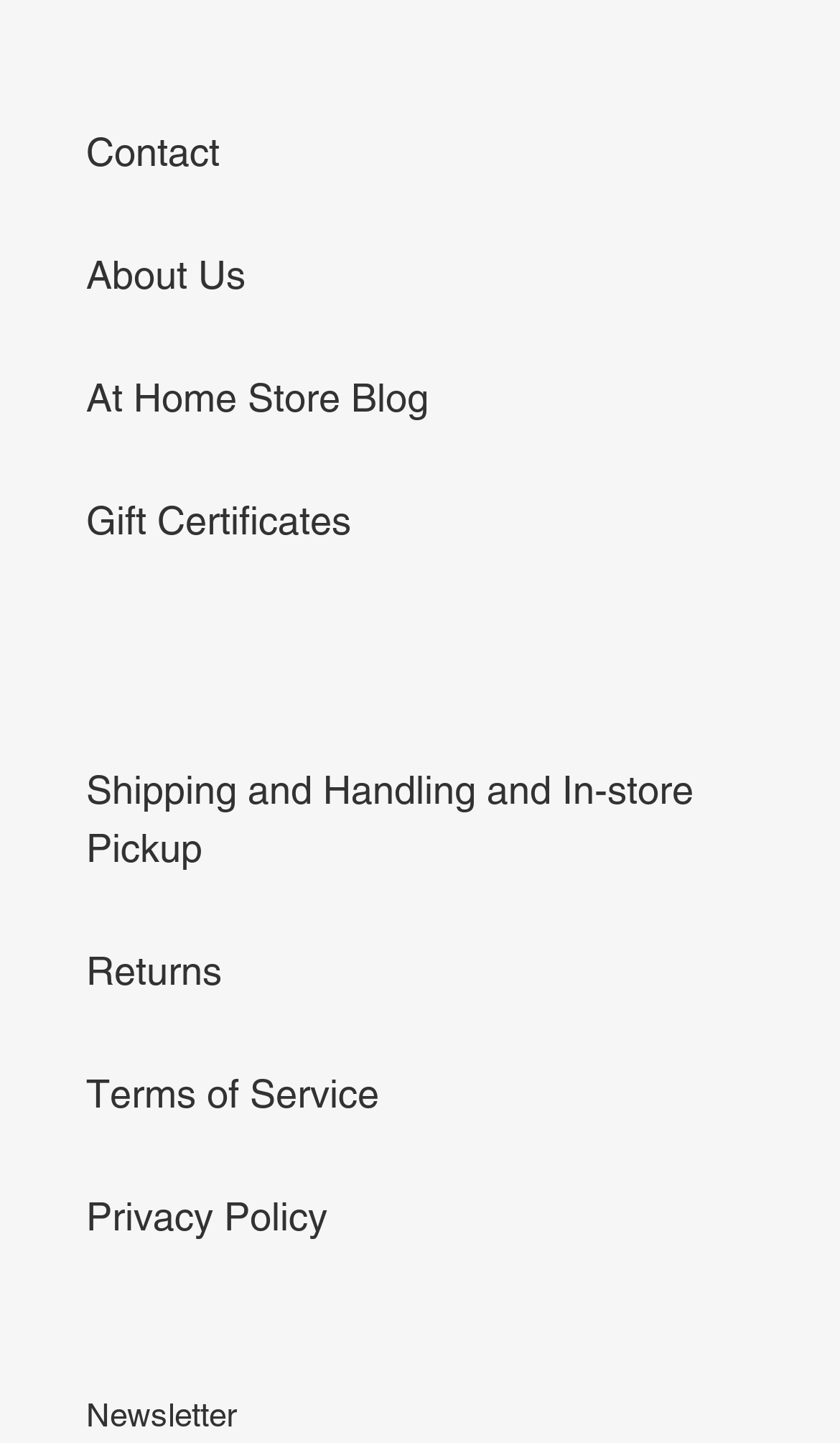Please determine the bounding box coordinates of the clickable area required to carry out the following instruction: "view shipping and handling information". The coordinates must be four float numbers between 0 and 1, represented as [left, top, right, bottom].

[0.103, 0.531, 0.826, 0.603]